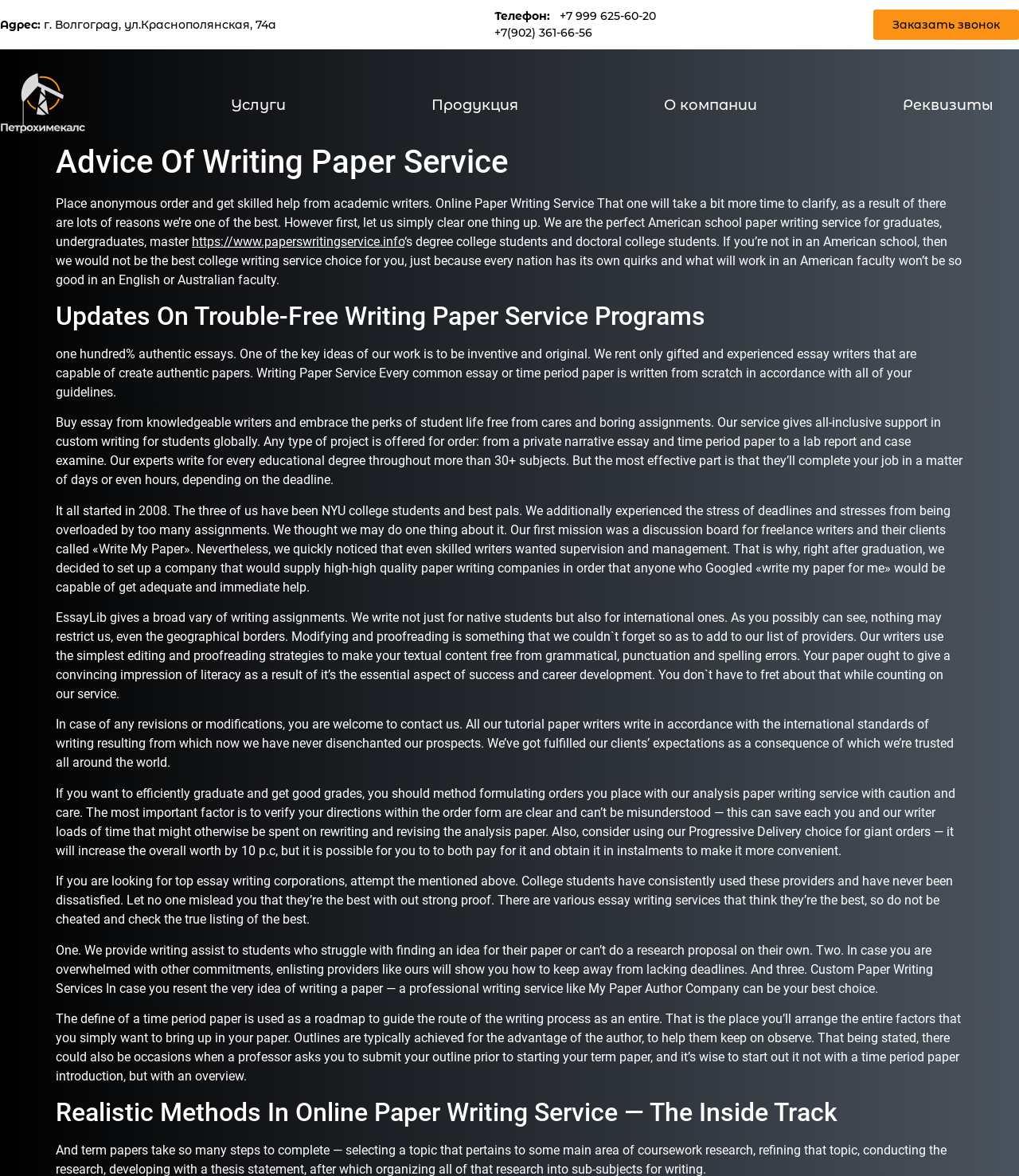Please identify the bounding box coordinates of the clickable area that will allow you to execute the instruction: "Click the 'Услуги' link".

[0.278, 0.003, 0.326, 0.037]